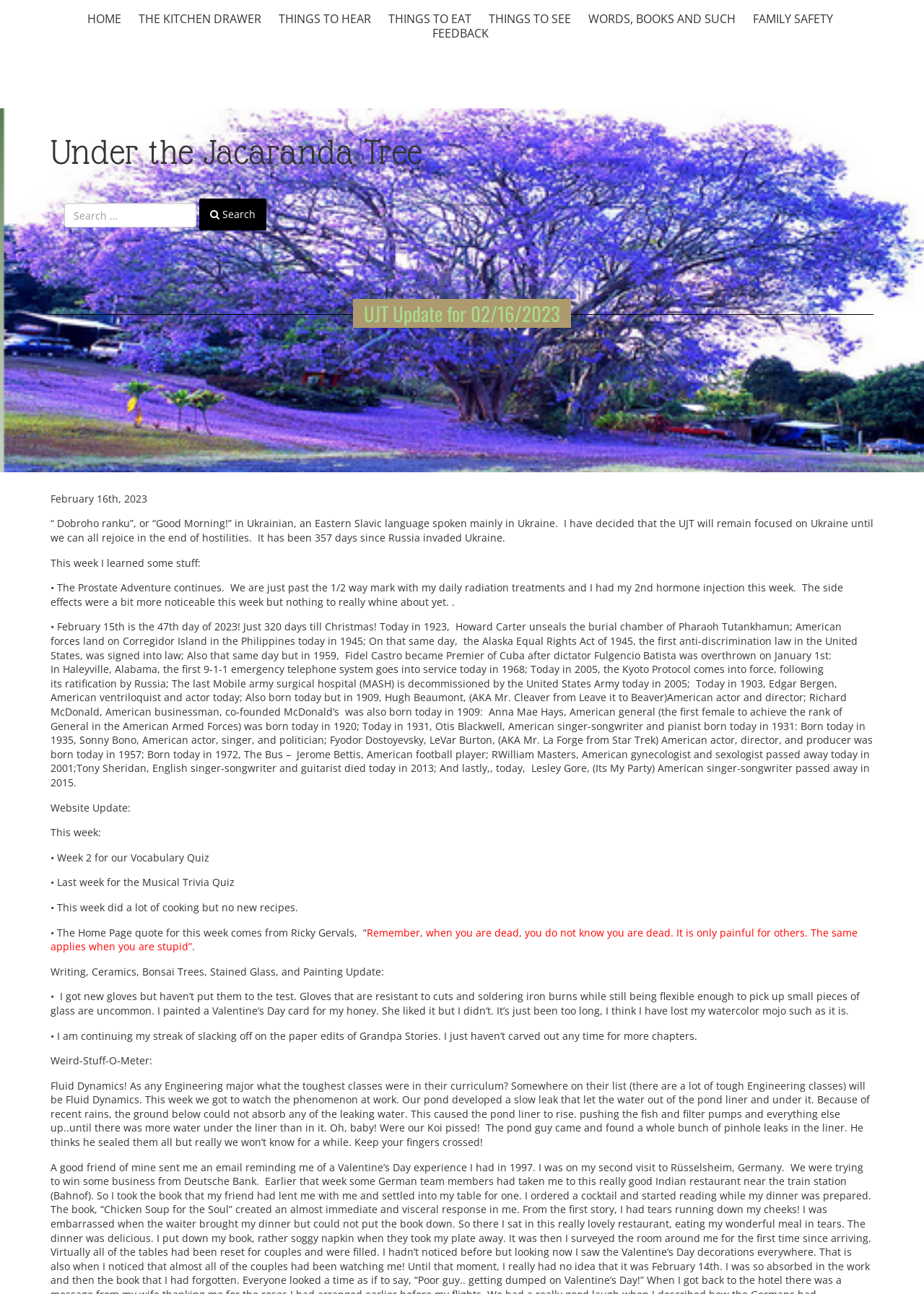What is the current status of the author's prostate adventure?
Using the information from the image, give a concise answer in one word or a short phrase.

Past halfway mark